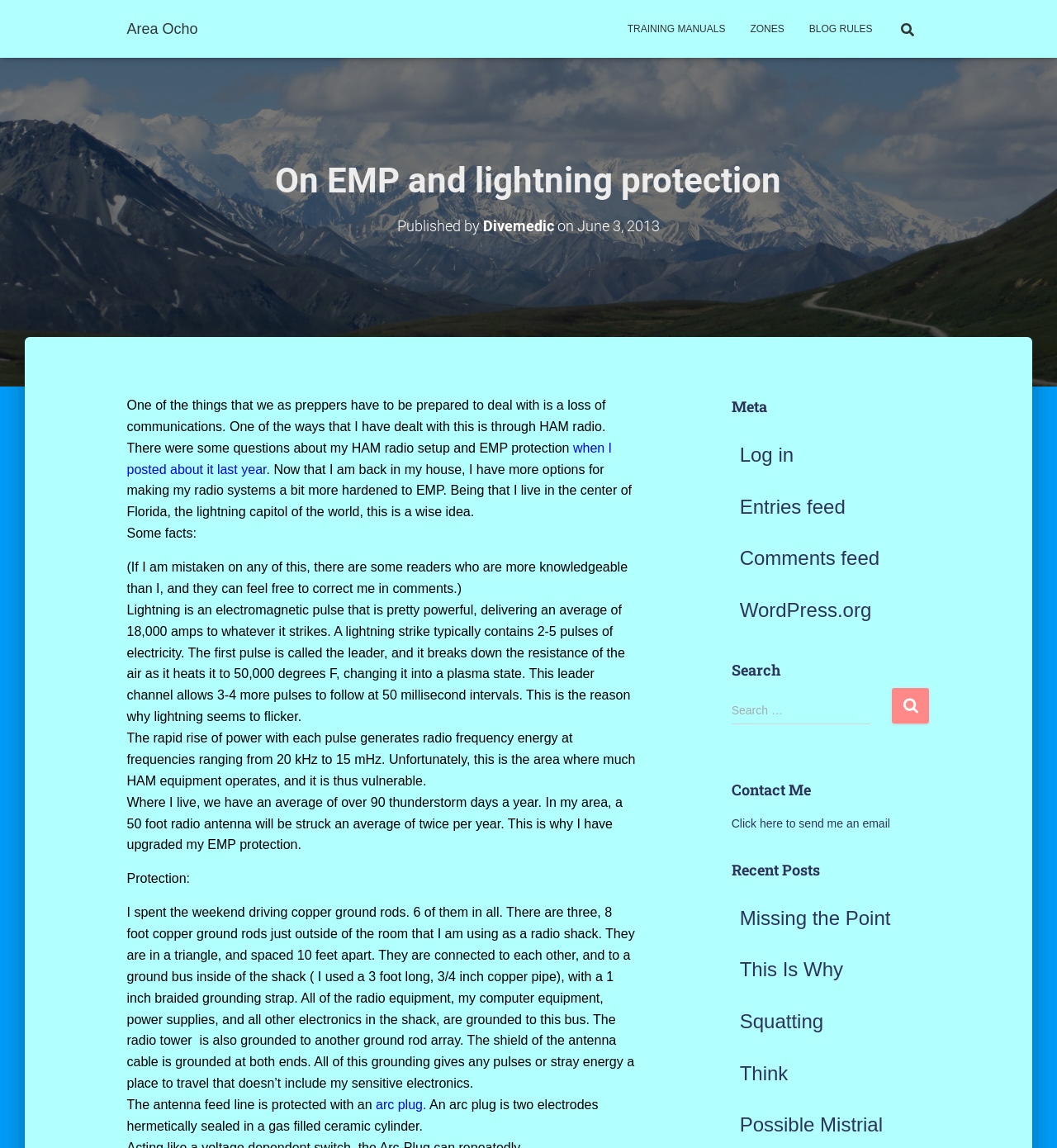Show the bounding box coordinates for the element that needs to be clicked to execute the following instruction: "Click on the 'TRAINING MANUALS' link". Provide the coordinates in the form of four float numbers between 0 and 1, i.e., [left, top, right, bottom].

[0.582, 0.007, 0.698, 0.043]